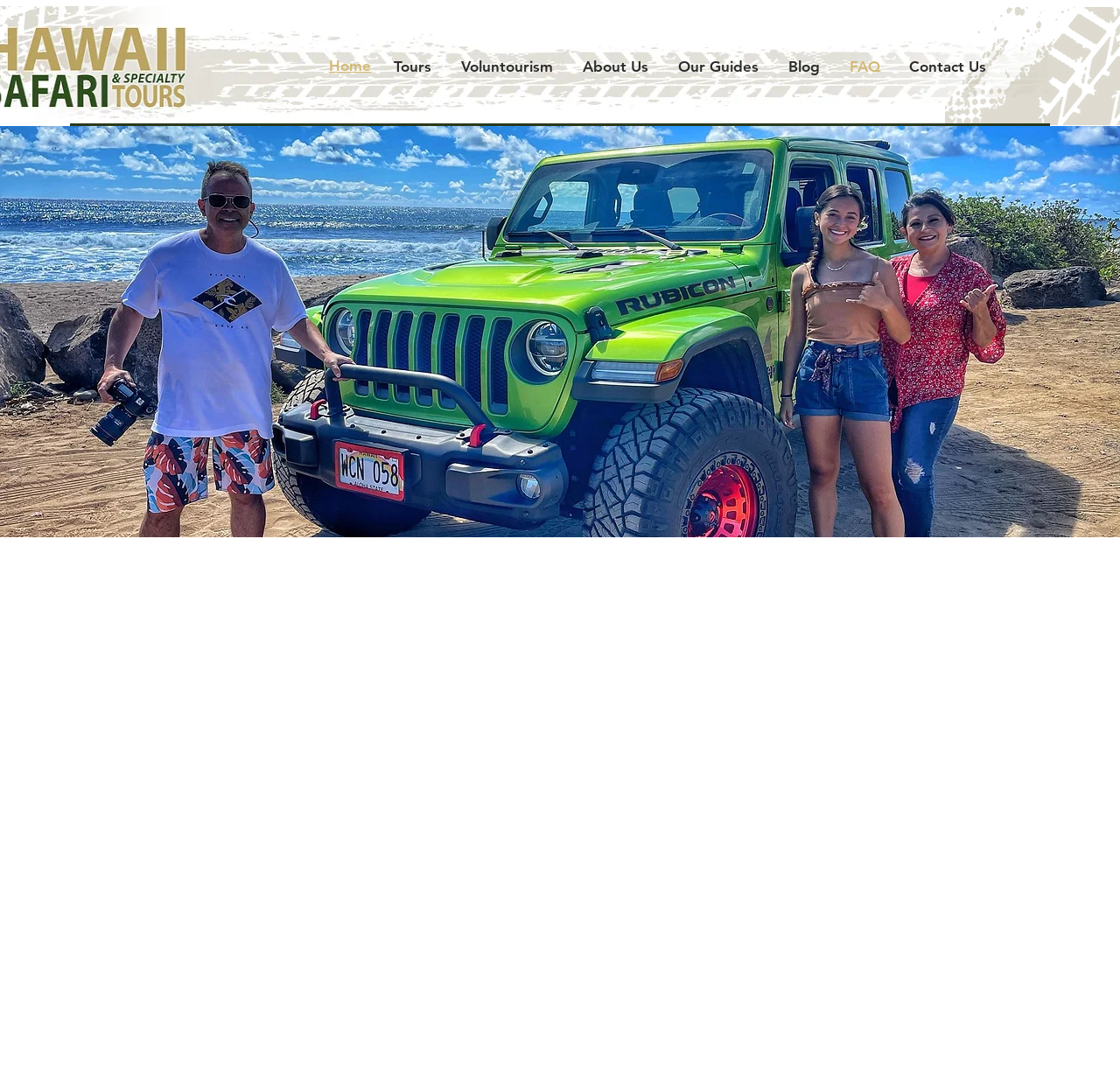Can you find the bounding box coordinates for the element that needs to be clicked to execute this instruction: "Click on the link 'What Are Some Common Misconceptions About Workplace Energy Savings, And How Can They Be Addressed?'"? The coordinates should be given as four float numbers between 0 and 1, i.e., [left, top, right, bottom].

None